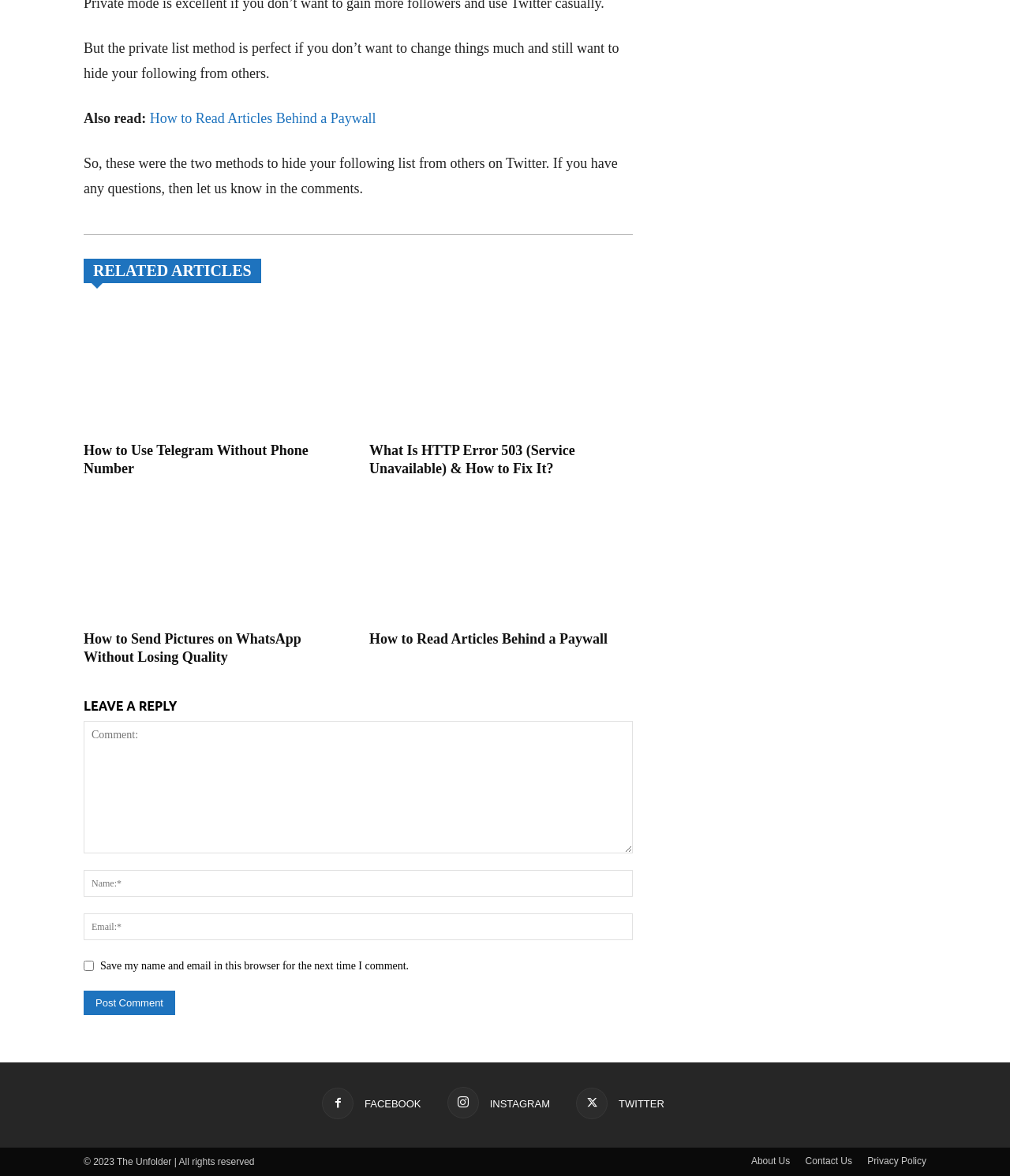Please give the bounding box coordinates of the area that should be clicked to fulfill the following instruction: "Click the 'How to Read Articles Behind a Paywall' link". The coordinates should be in the format of four float numbers from 0 to 1, i.e., [left, top, right, bottom].

[0.148, 0.094, 0.372, 0.107]